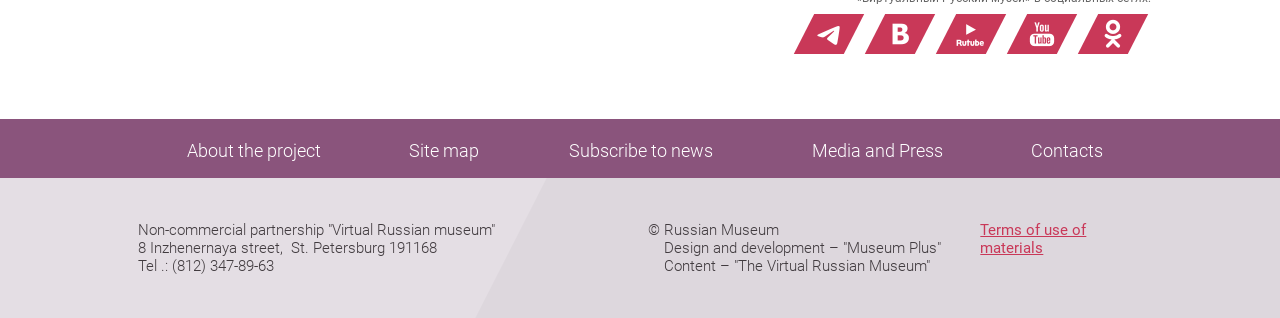Given the description of the UI element: "Contacts", predict the bounding box coordinates in the form of [left, top, right, bottom], with each value being a float between 0 and 1.

[0.775, 0.374, 0.893, 0.56]